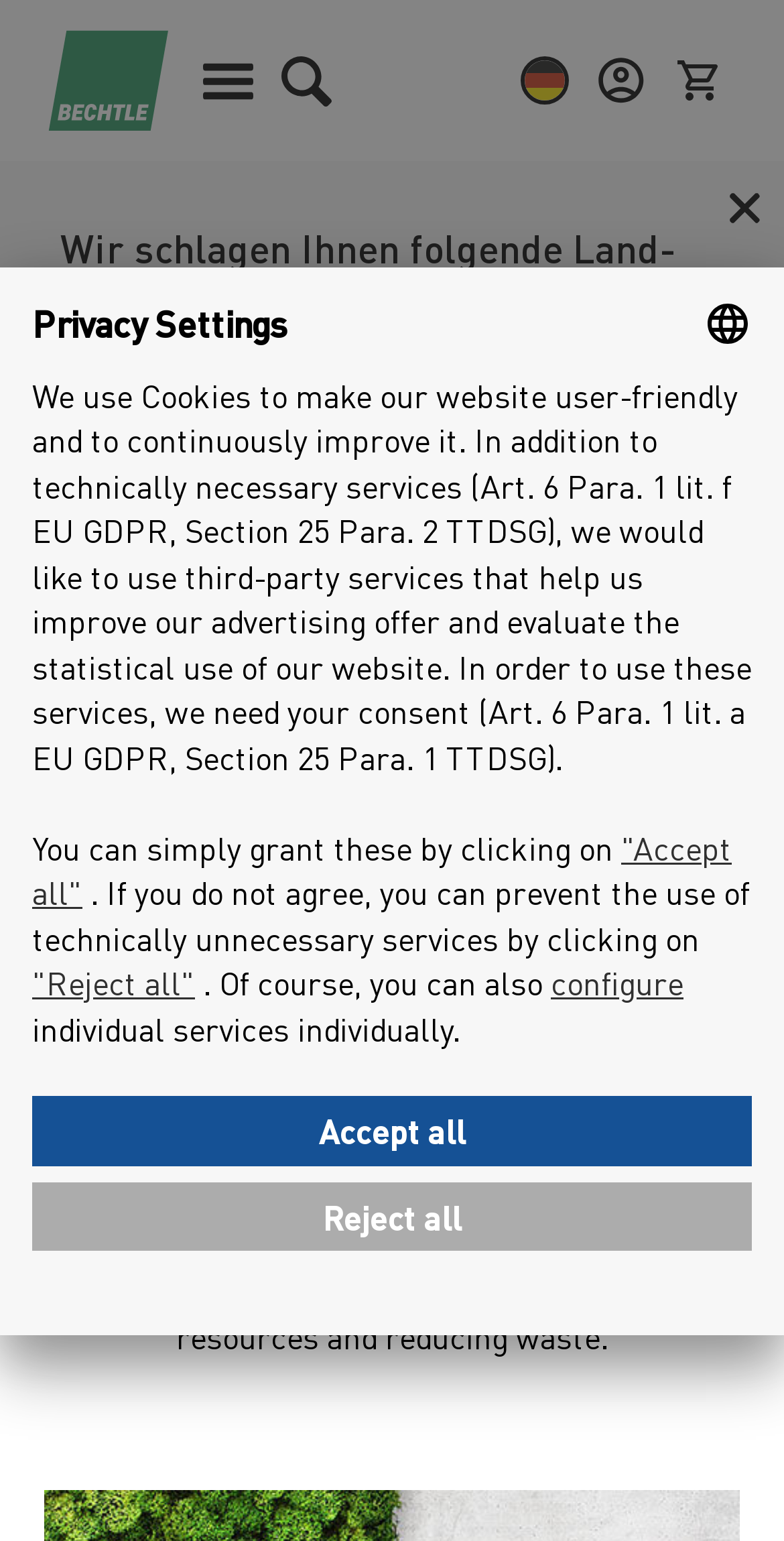Highlight the bounding box coordinates of the region I should click on to meet the following instruction: "Search for a book".

None